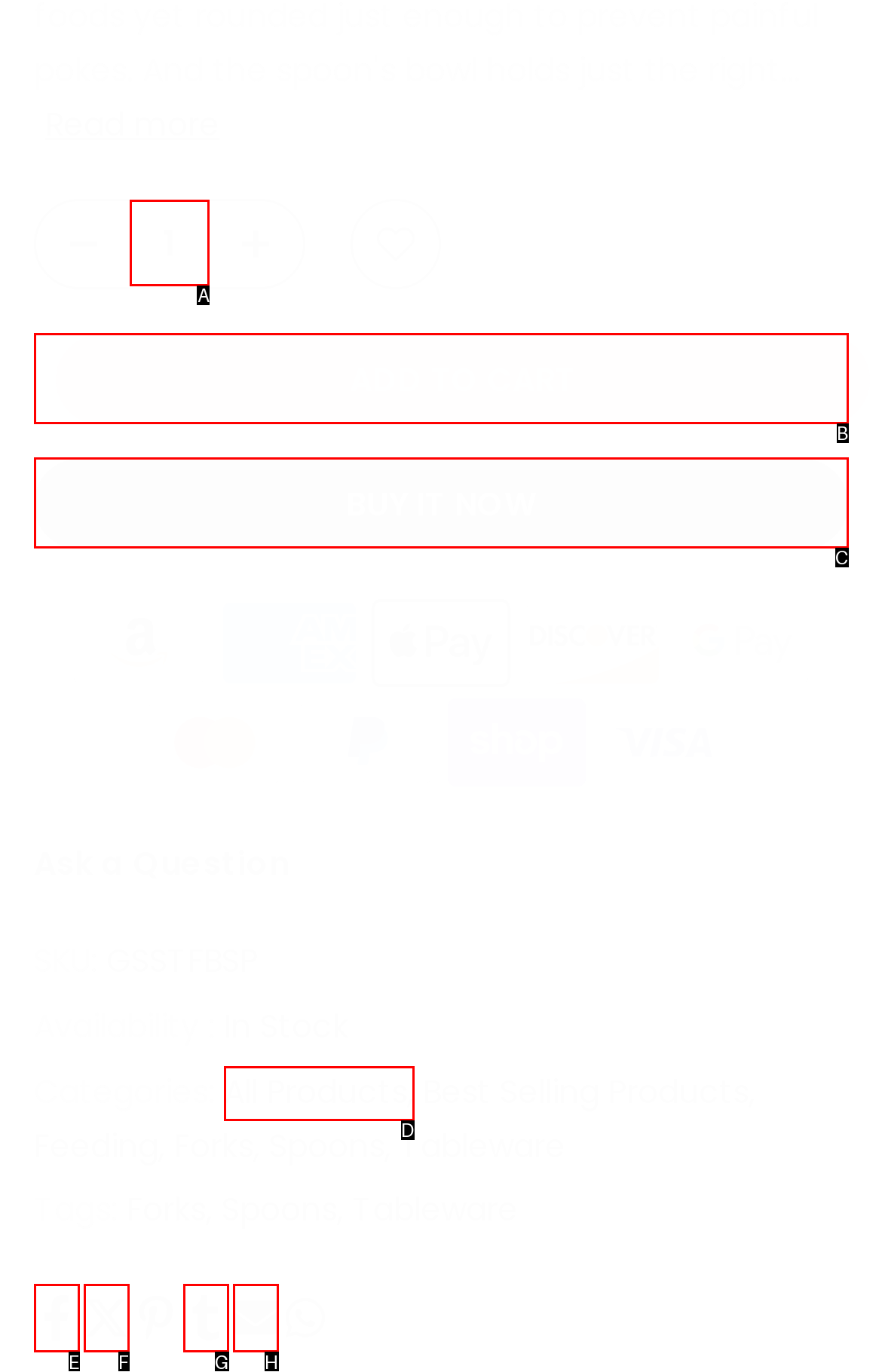Select the letter that corresponds to the UI element described as: Add to cart
Answer by providing the letter from the given choices.

B